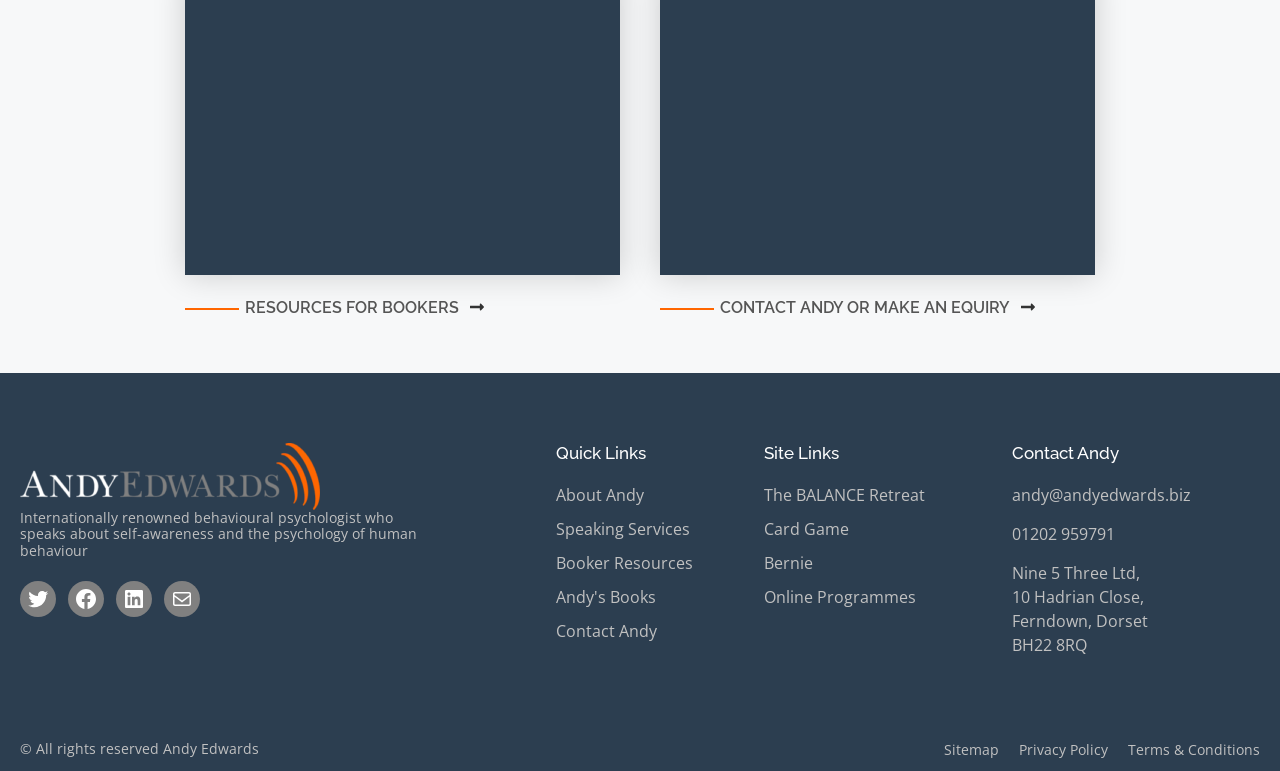Find the bounding box coordinates for the area that must be clicked to perform this action: "Visit The BALANCE Retreat".

[0.597, 0.628, 0.723, 0.656]